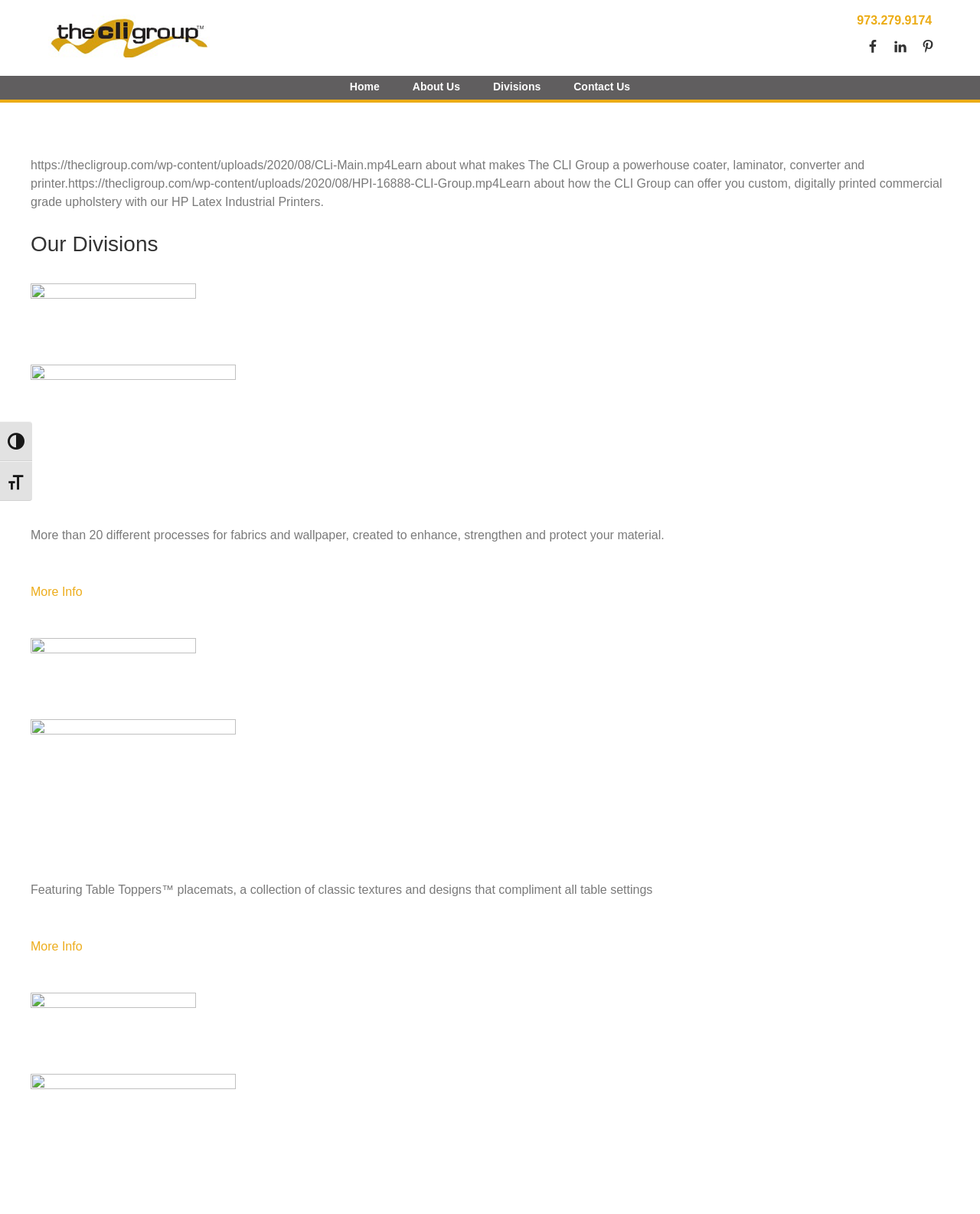Please give a one-word or short phrase response to the following question: 
What is the main navigation menu of the webpage?

Main